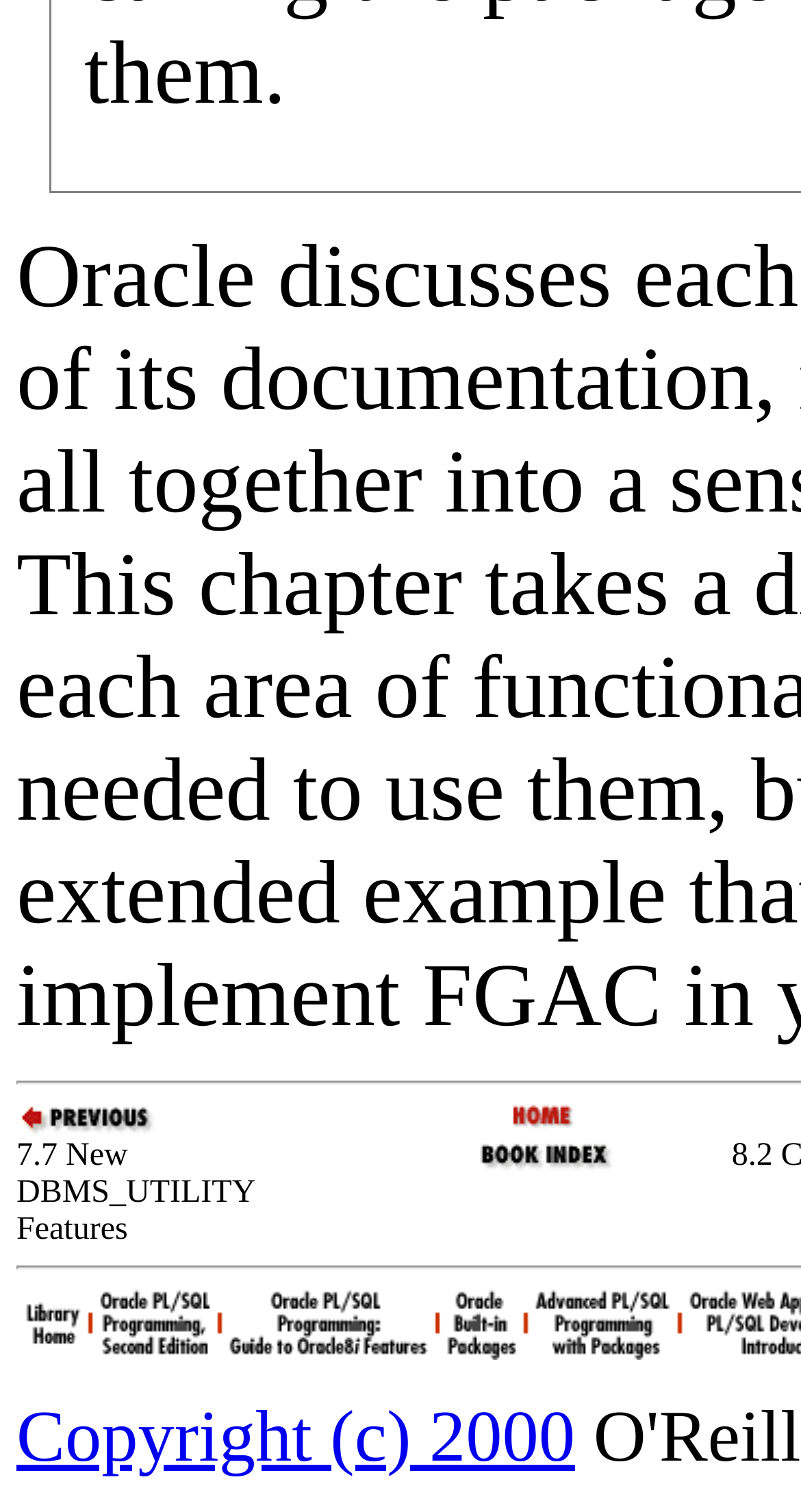What is the title of the first link?
Using the details from the image, give an elaborate explanation to answer the question.

The first link is located in the first LayoutTableCell and has an image with the same text, so the title of the first link is 'Previous: 7.7 New DBMS_UTILITY Features'.